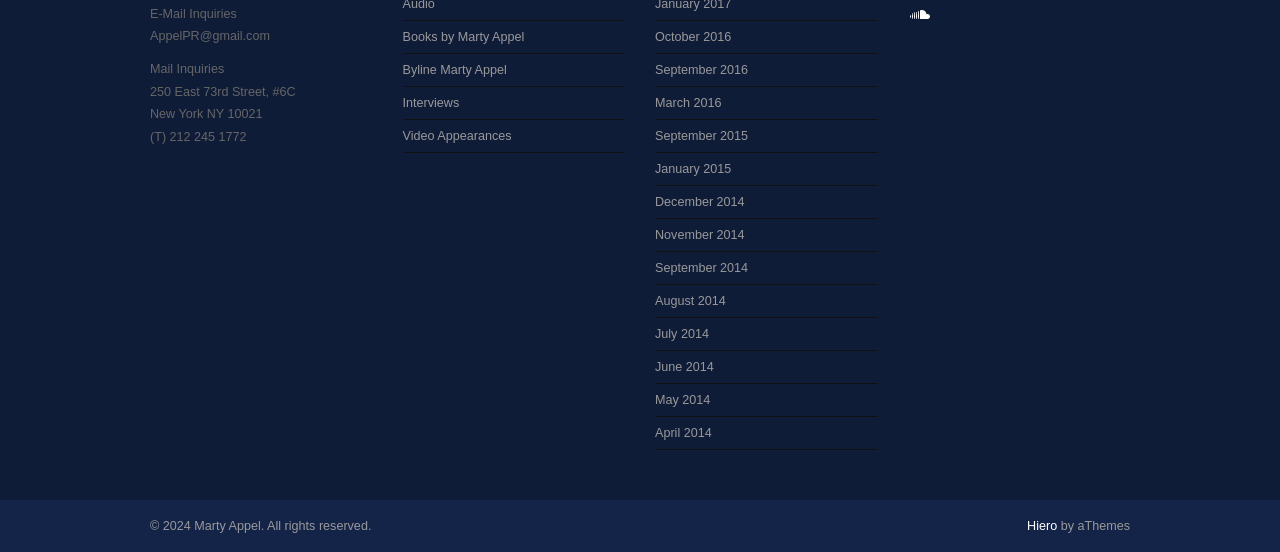Determine the bounding box coordinates of the section to be clicked to follow the instruction: "Visit Byline Marty Appel". The coordinates should be given as four float numbers between 0 and 1, formatted as [left, top, right, bottom].

[0.314, 0.113, 0.396, 0.139]